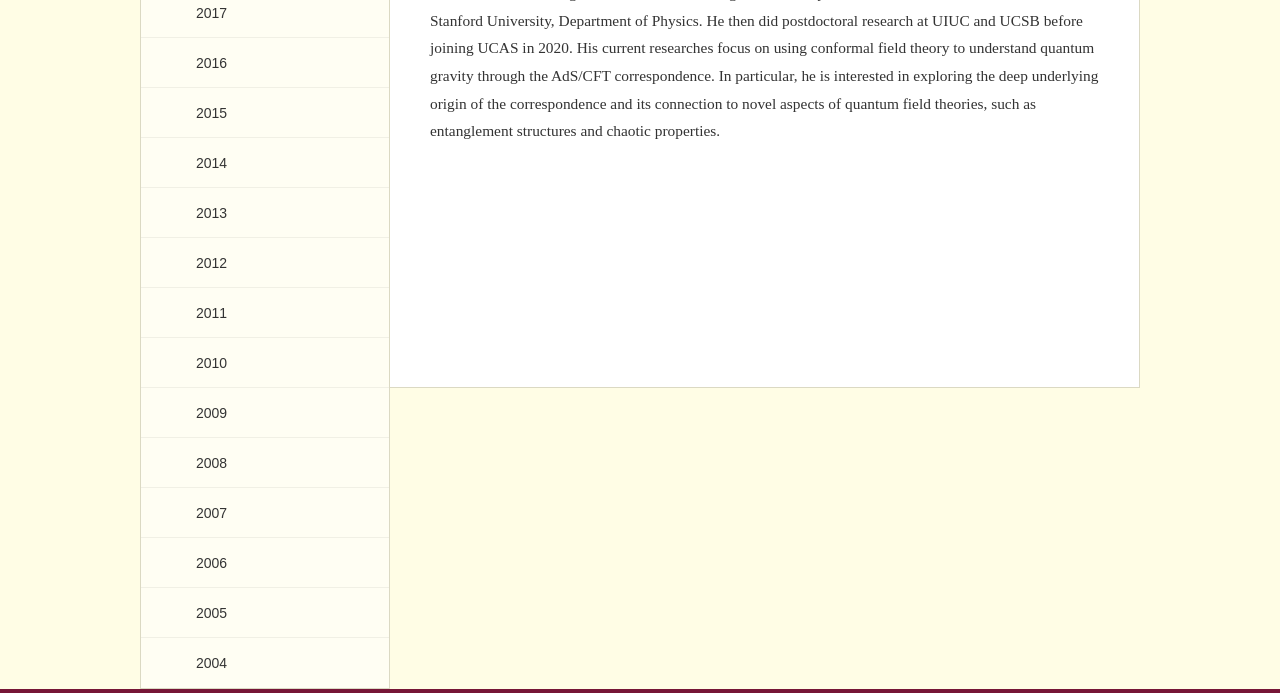Given the description of the UI element: "2005", predict the bounding box coordinates in the form of [left, top, right, bottom], with each value being a float between 0 and 1.

[0.11, 0.848, 0.304, 0.921]